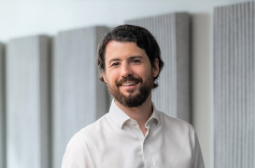Respond with a single word or phrase to the following question: What is the color of the man's shirt?

Light-colored